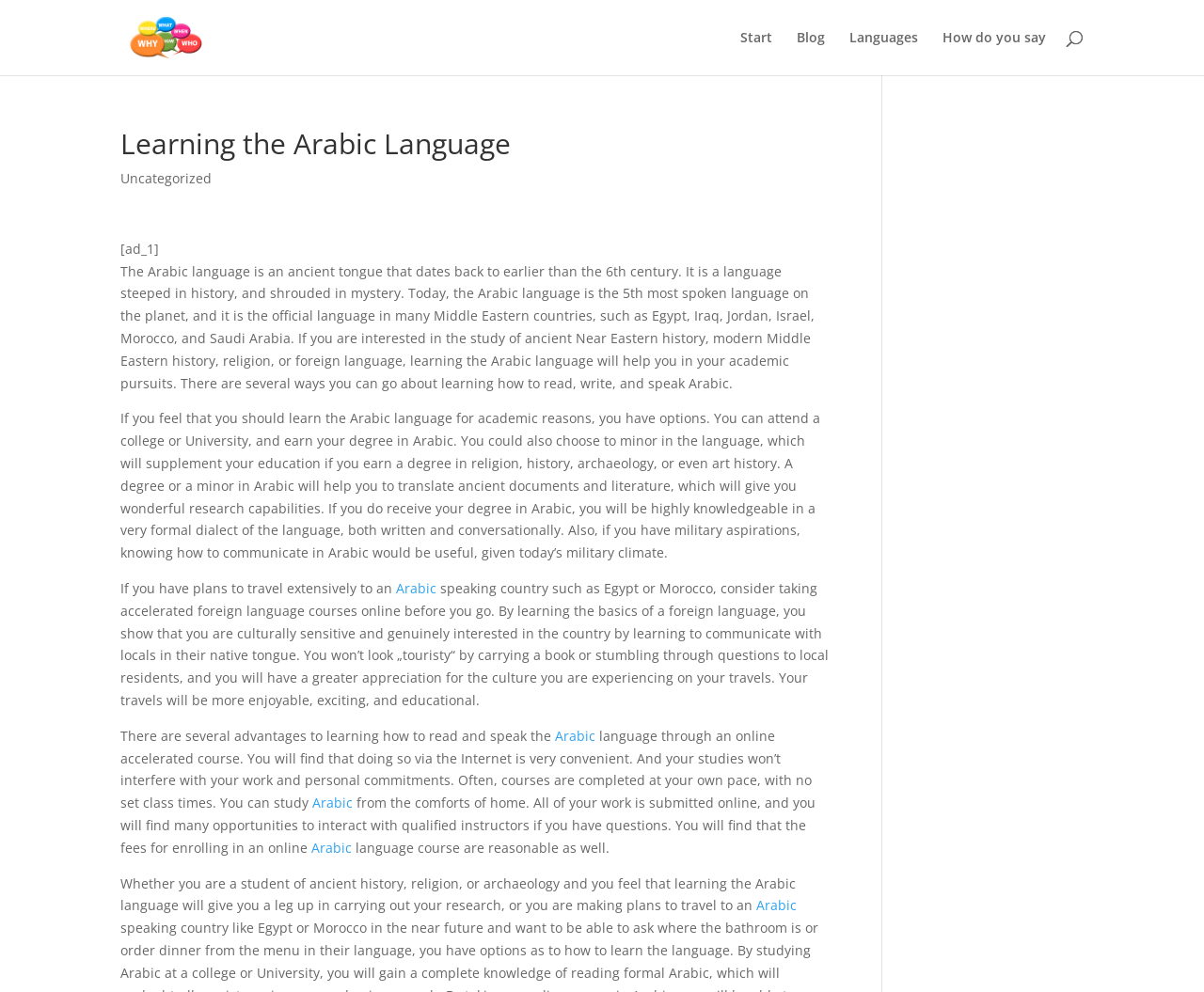What is the benefit of learning Arabic for travelers?
Refer to the image and provide a detailed answer to the question.

The webpage suggests that learning Arabic can be beneficial for travelers who plan to visit Arabic-speaking countries. By learning the basics of the language, travelers can show cultural sensitivity and appreciation for the local culture, which will make their travels more enjoyable and educational.